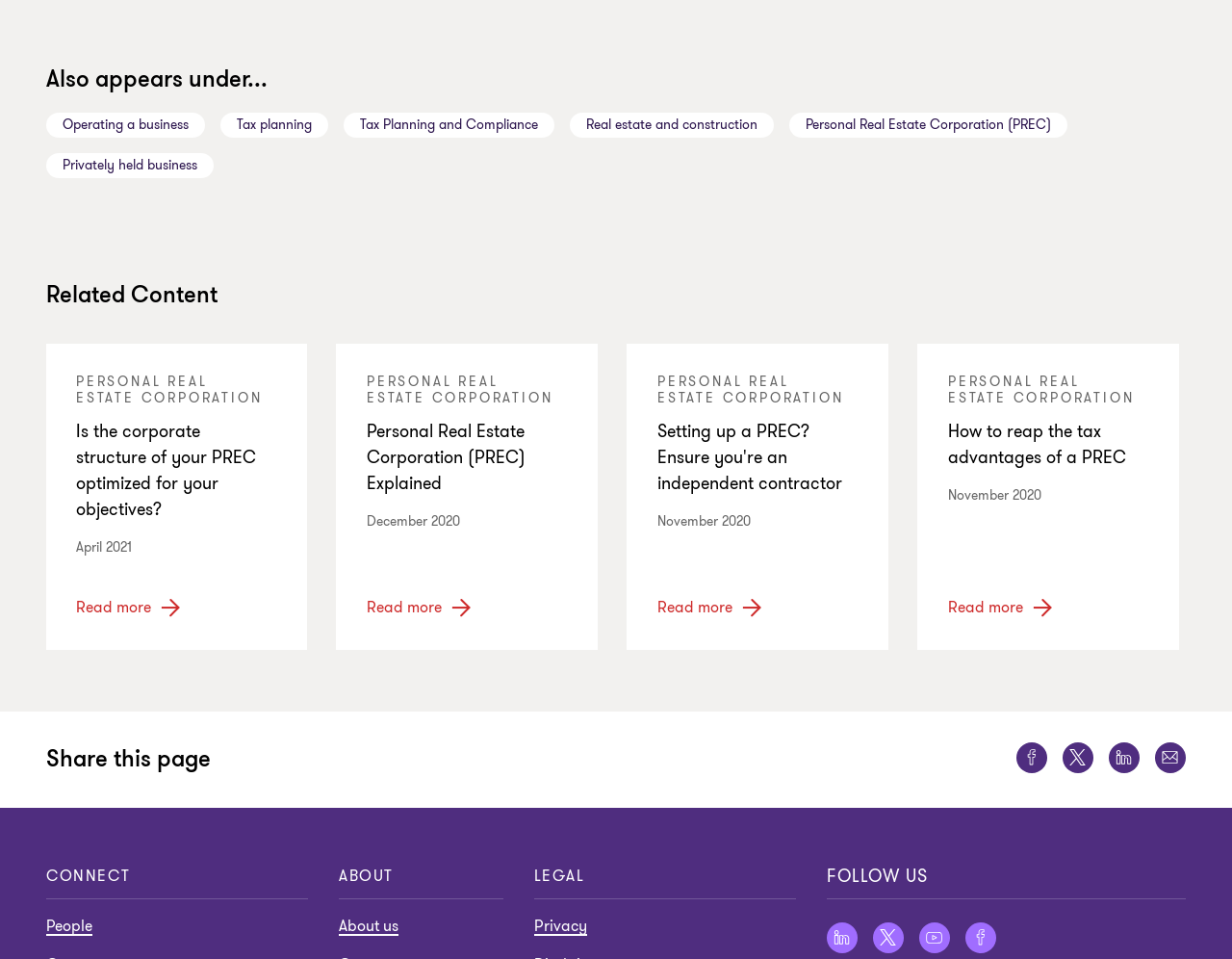What are the different sections on the webpage?
Based on the screenshot, provide your answer in one word or phrase.

Related Content, Connect, About, Legal, Follow us